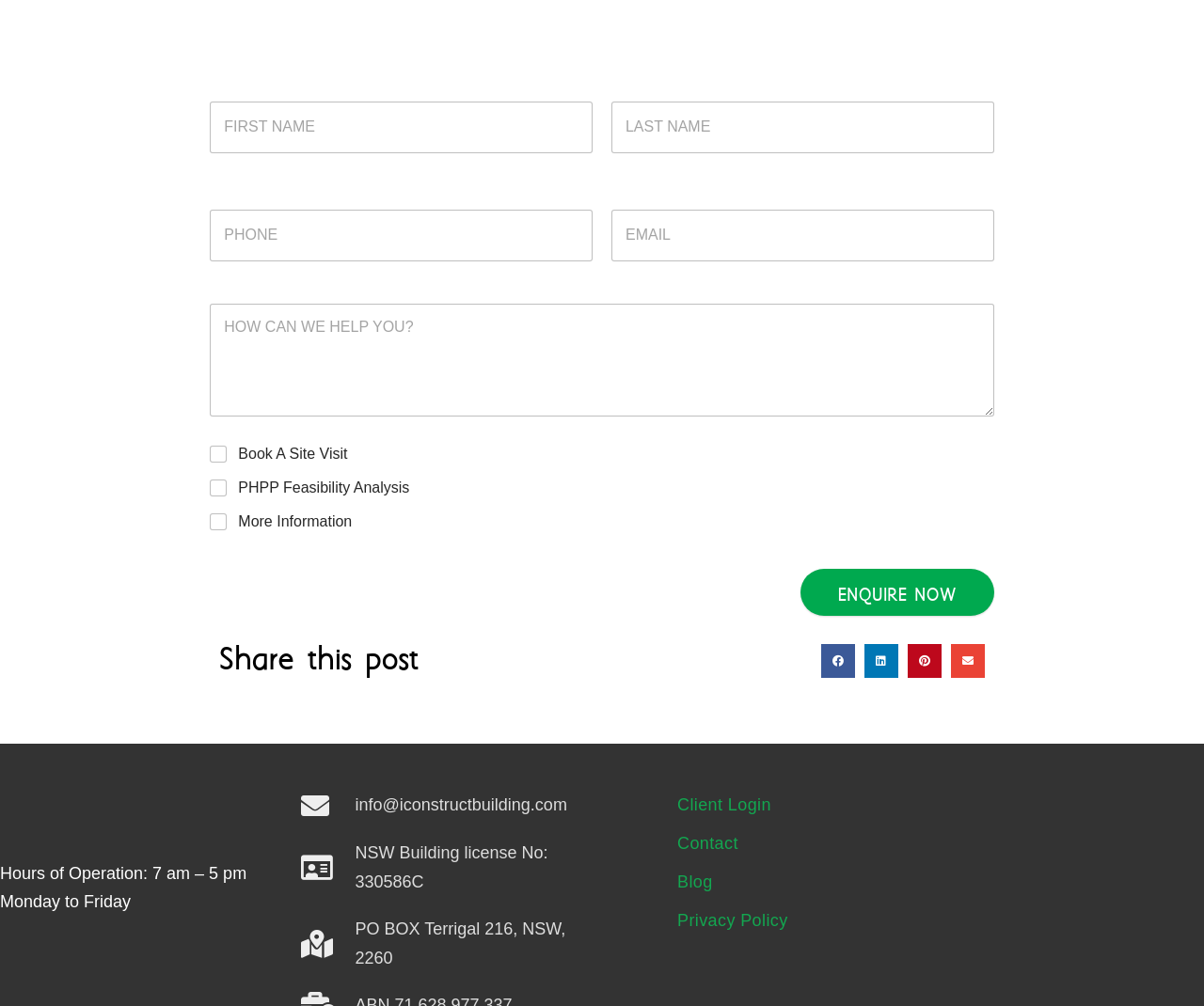Find and indicate the bounding box coordinates of the region you should select to follow the given instruction: "Enter first name".

[0.174, 0.101, 0.492, 0.152]